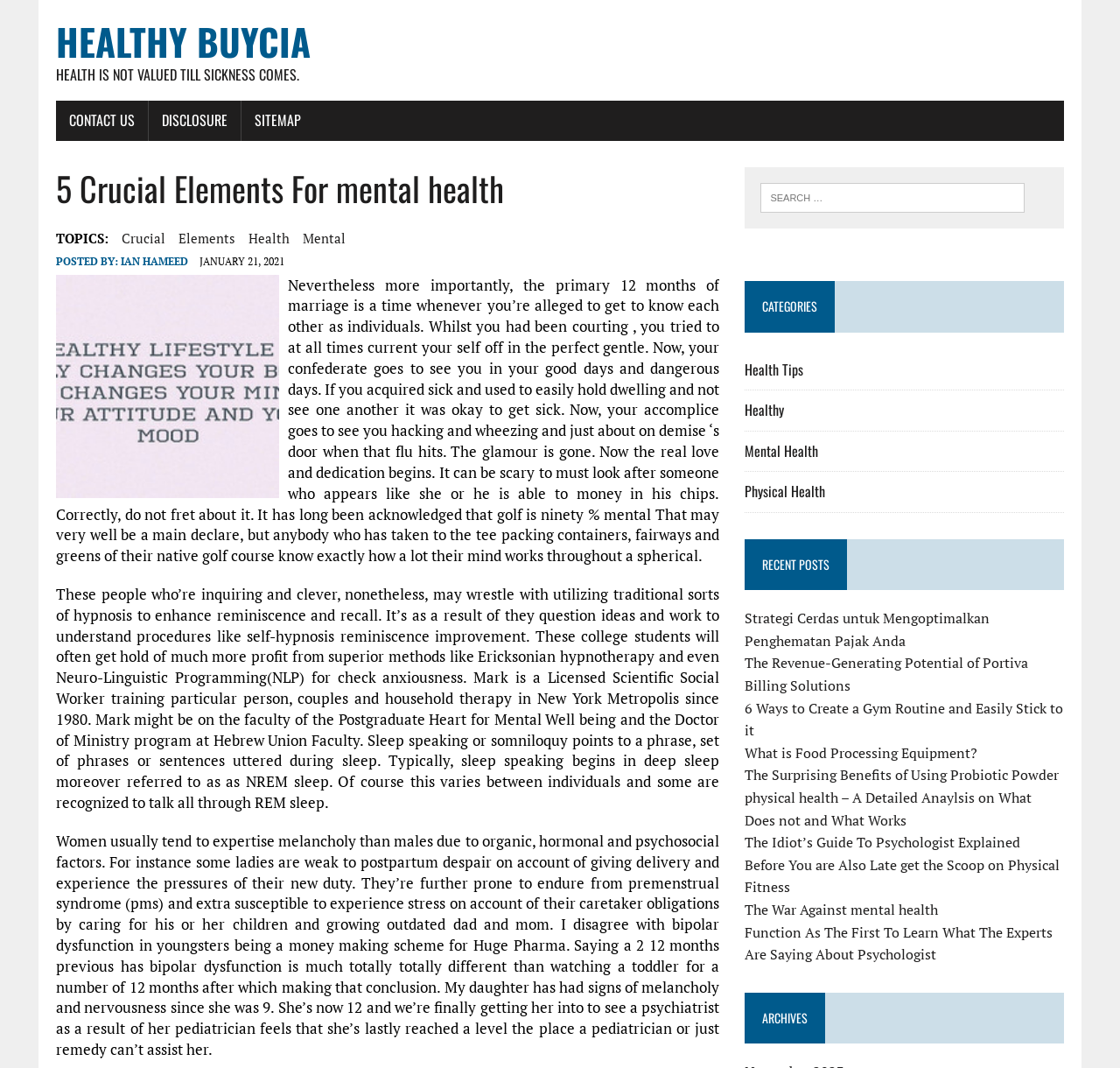Give a detailed account of the webpage, highlighting key information.

This webpage is about Healthy Buycia, a website focused on mental health and wellness. At the top, there is a header section with a link to "Healthy Buycia" and a heading that reads "HEALTHY BUYCIA". Below this, there is a quote "HEALTH IS NOT VALUED TILL SICKNESS COMES." 

On the top-right corner, there are three links: "CONTACT US", "DISCLOSURE", and "SITEMAP". 

The main content of the webpage is divided into two sections. The left section has a heading "5 Crucial Elements For mental health" and a list of topics including "Crucial", "Elements", "Health", and "Mental". Below this, there is information about the author, "IAN HAMEED", and the date "JANUARY 21, 2021". 

The main article is divided into three paragraphs. The first paragraph discusses the importance of mental health in marriage, comparing it to playing golf. The second paragraph talks about using hypnosis to improve memory and recall, and the third paragraph discusses depression in women, including postpartum depression and premenstrual syndrome.

On the right side of the webpage, there is a search box with a label "Search for:". Below this, there are three sections: "CATEGORIES", "RECENT POSTS", and "ARCHIVES". The "CATEGORIES" section has four links: "Health Tips", "Healthy", "Mental Health", and "Physical Health". The "RECENT POSTS" section has nine links to various articles, including "Strategi Cerdas untuk Mengoptimalkan Penghematan Pajak Anda", "The Revenue-Generating Potential of Portiva Billing Solutions", and "The Surprising Benefits of Using Probiotic Powder". The "ARCHIVES" section is empty.